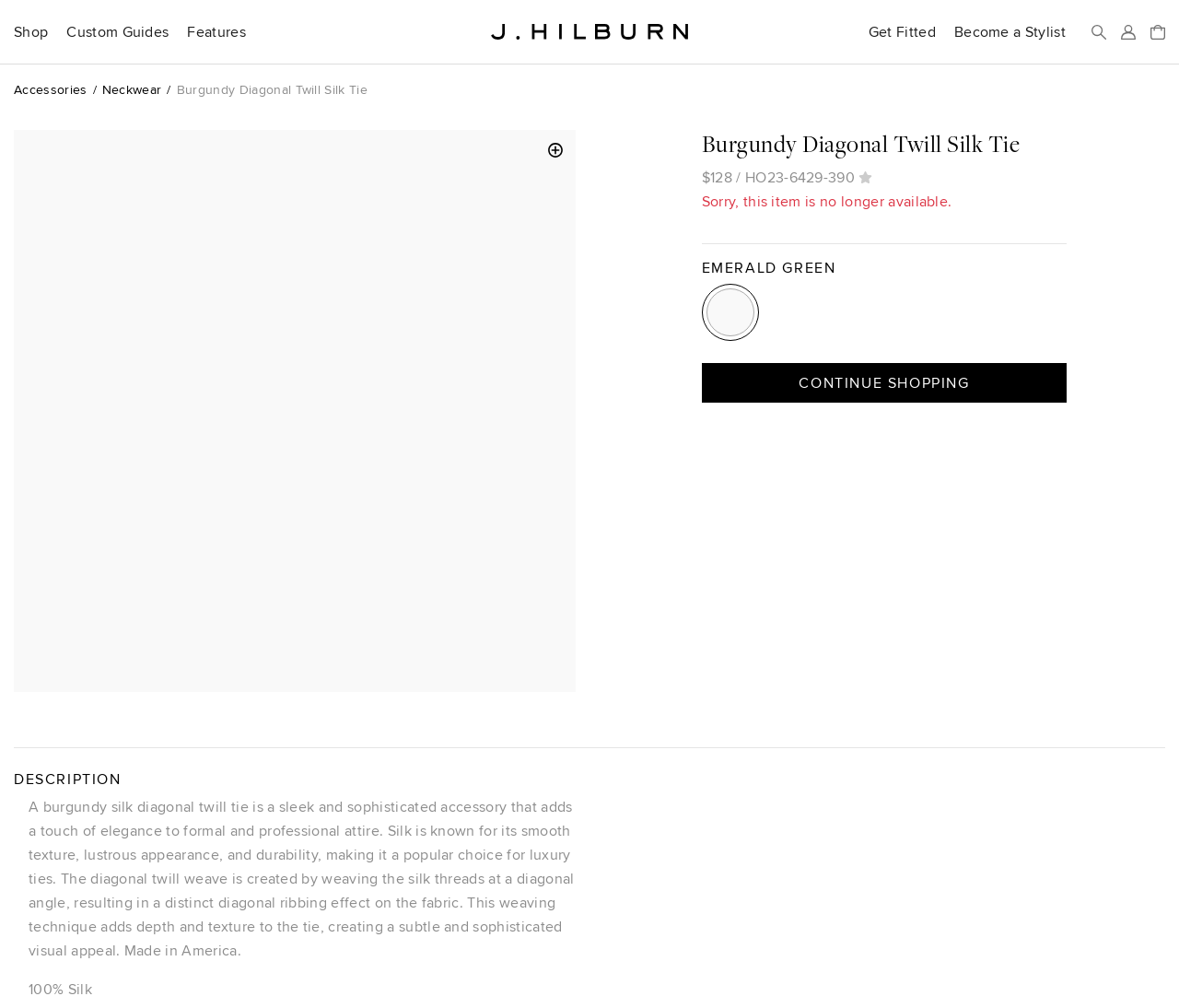What is the style of the tie?
Answer with a single word or phrase, using the screenshot for reference.

Diagonal Twill